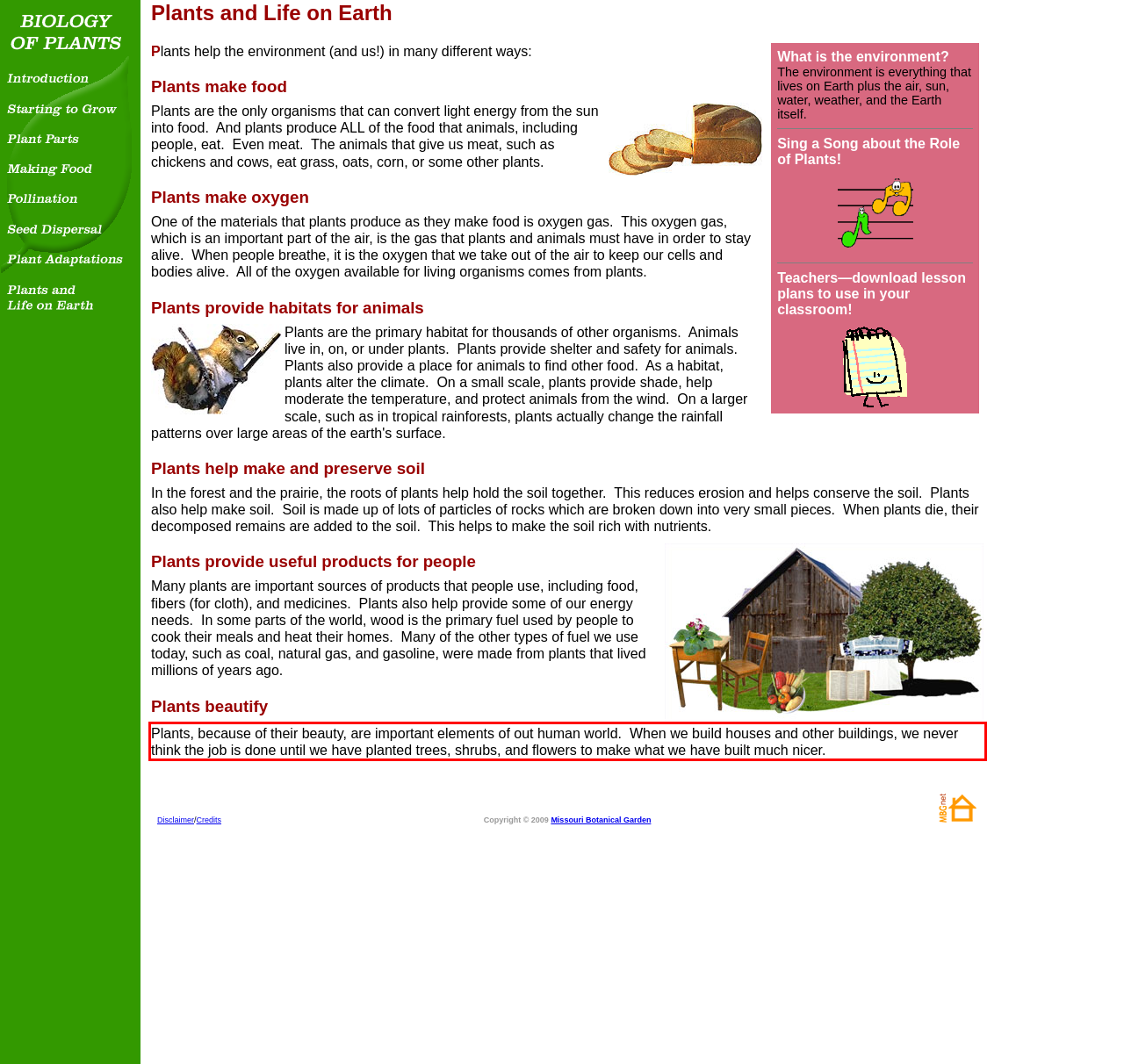Given the screenshot of a webpage, identify the red rectangle bounding box and recognize the text content inside it, generating the extracted text.

Plants, because of their beauty, are important elements of out human world. When we build houses and other buildings, we never think the job is done until we have planted trees, shrubs, and flowers to make what we have built much nicer.